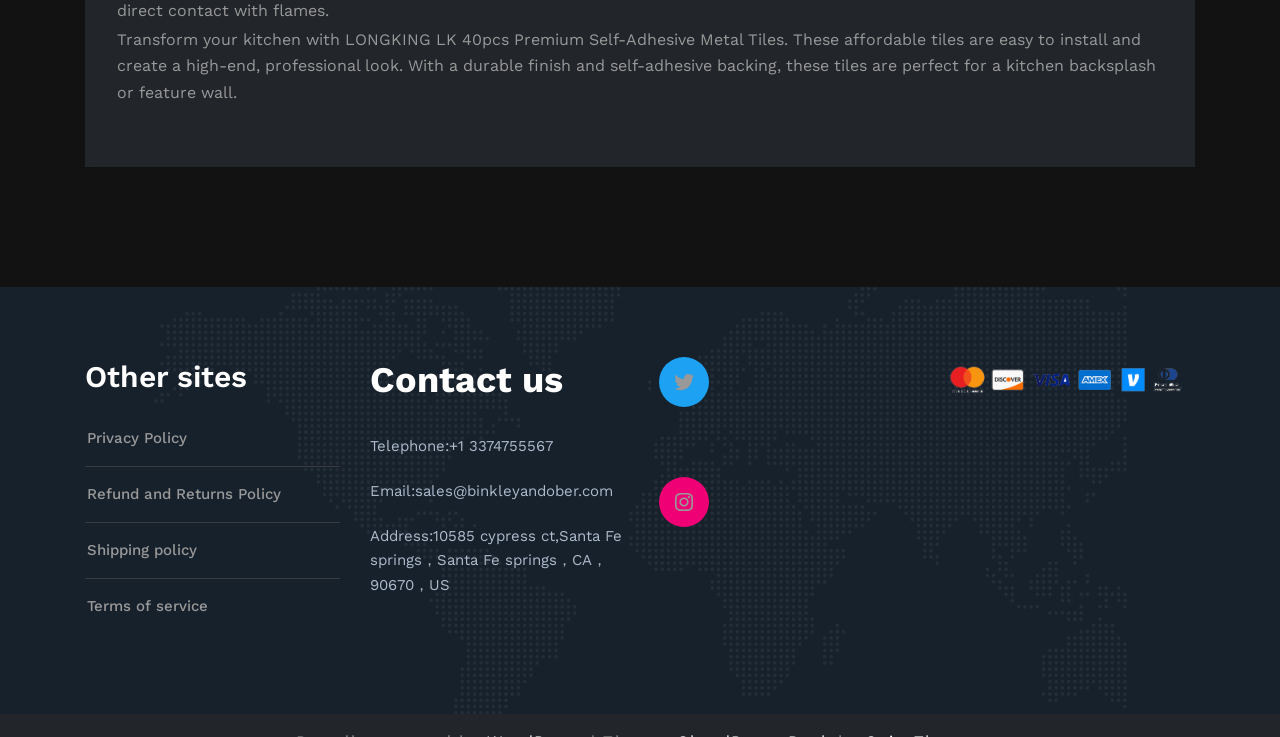What policies are linked?
Refer to the image and give a detailed answer to the question.

The policies linked are Privacy Policy, Refund and Returns Policy, Shipping policy, and Terms of service, which are mentioned in the link elements with the respective descriptions, and are child elements of the 'Other sites' section.